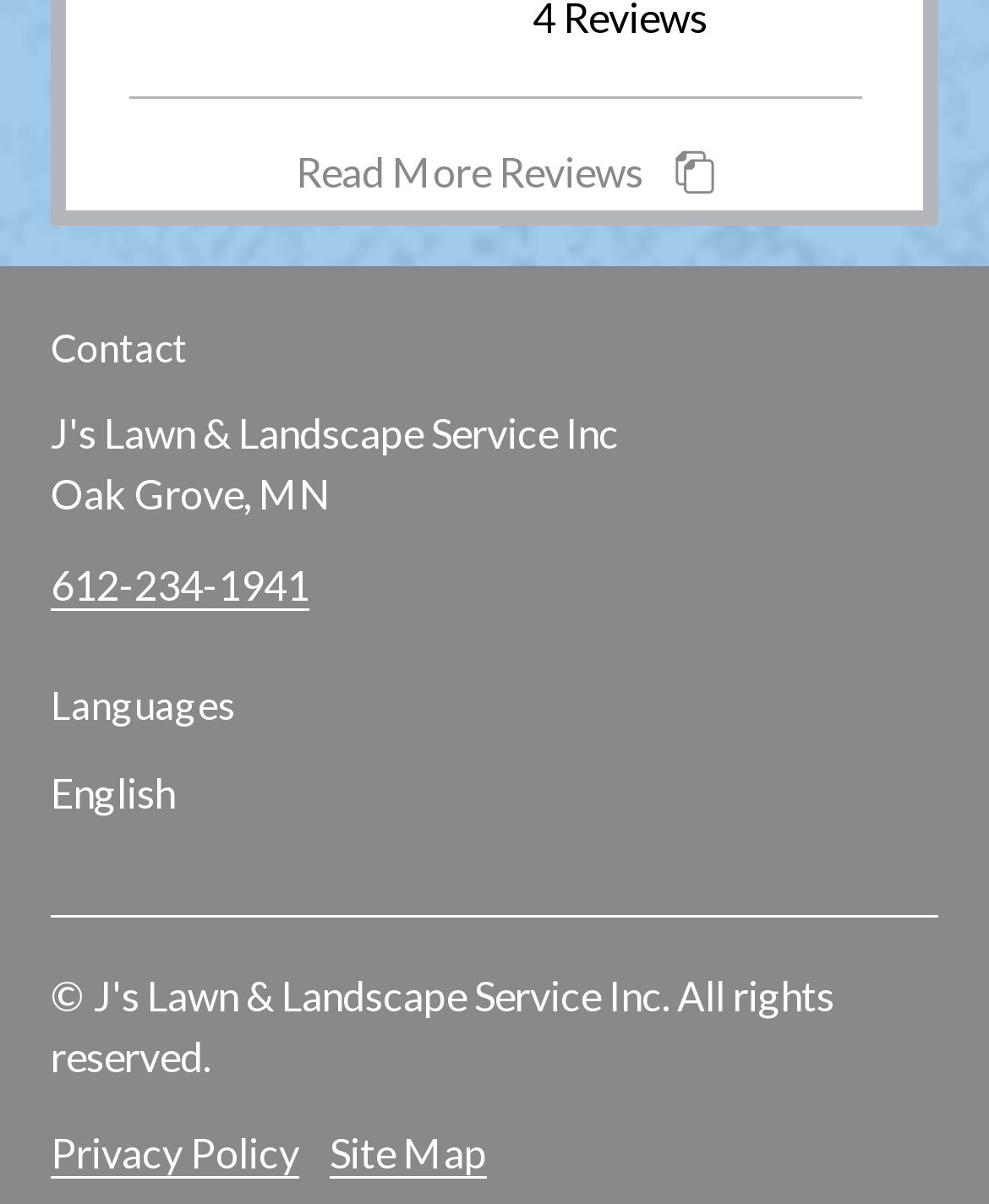What is the phone number of the contact?
Please provide a comprehensive and detailed answer to the question.

In the contact information section, I found a link with the phone number '612-234-1941', which is likely the phone number of the contact.